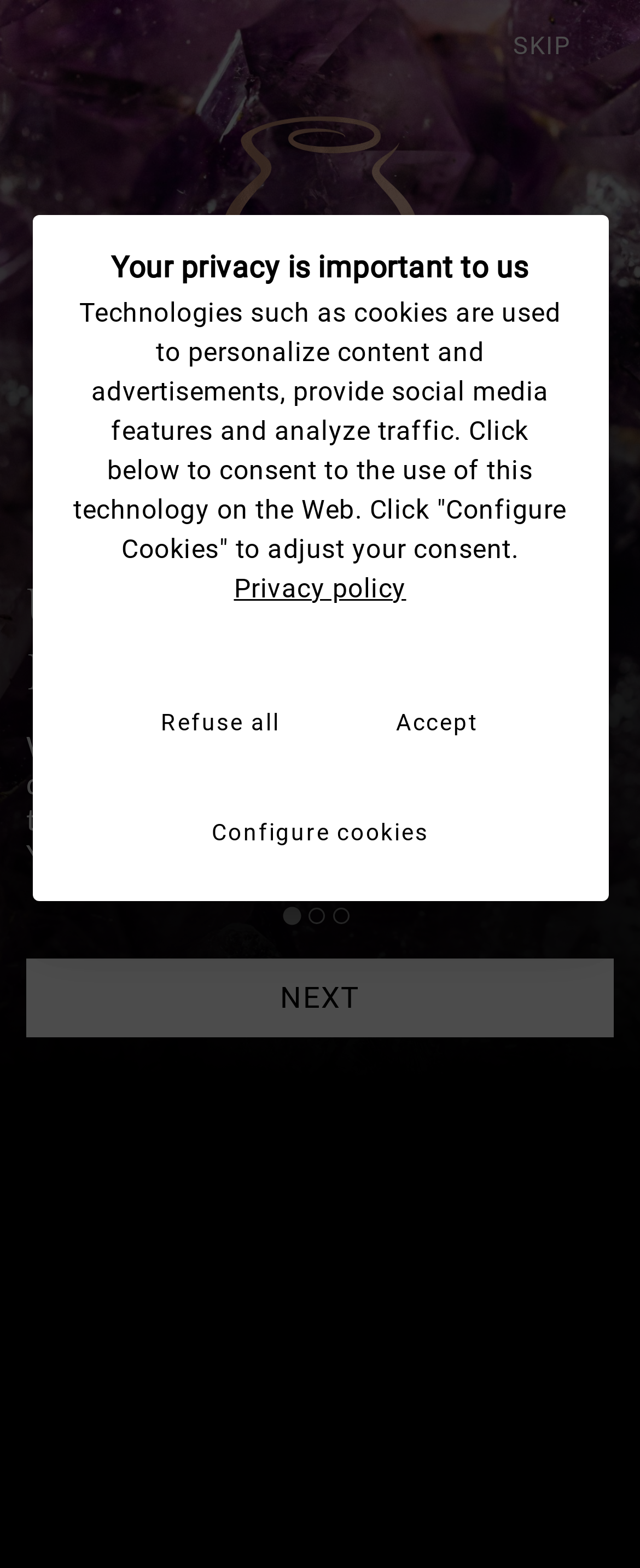Give a one-word or one-phrase response to the question: 
What is the text on the button to skip something?

SKIP